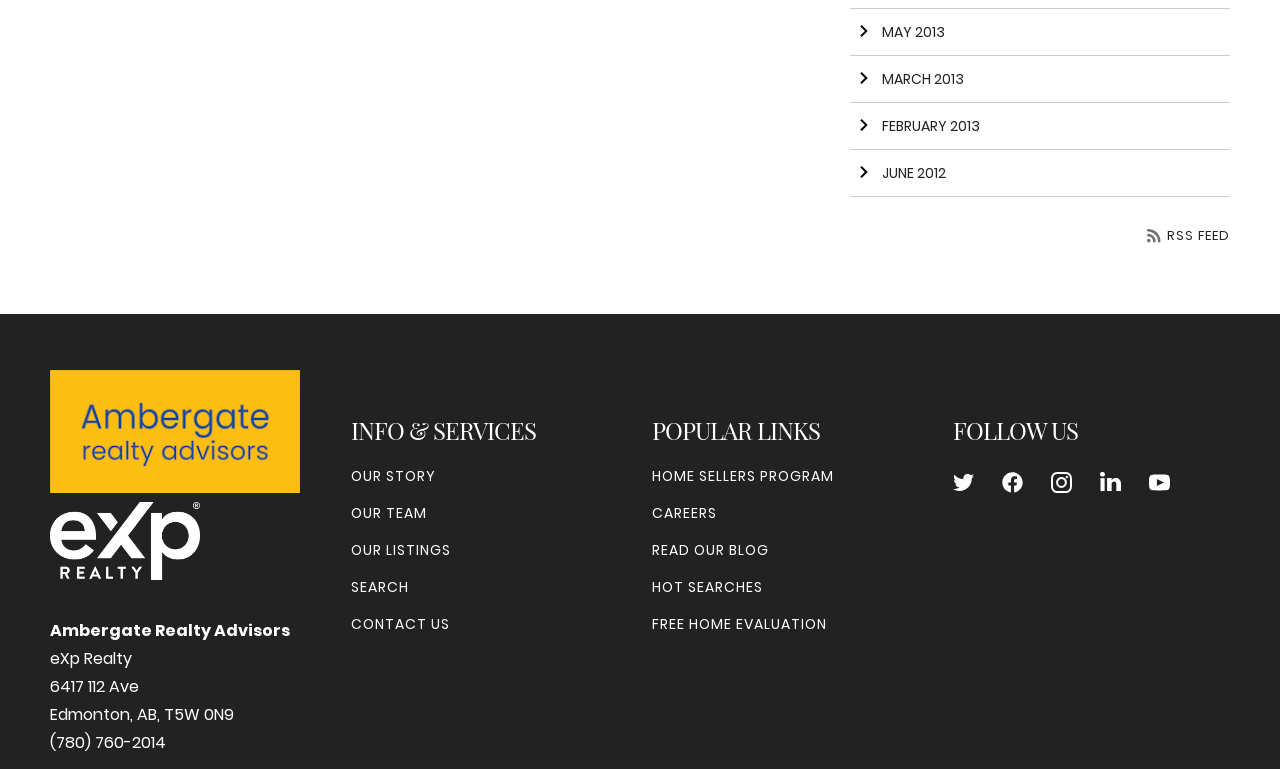Provide a one-word or short-phrase response to the question:
How many social media platforms are listed?

5